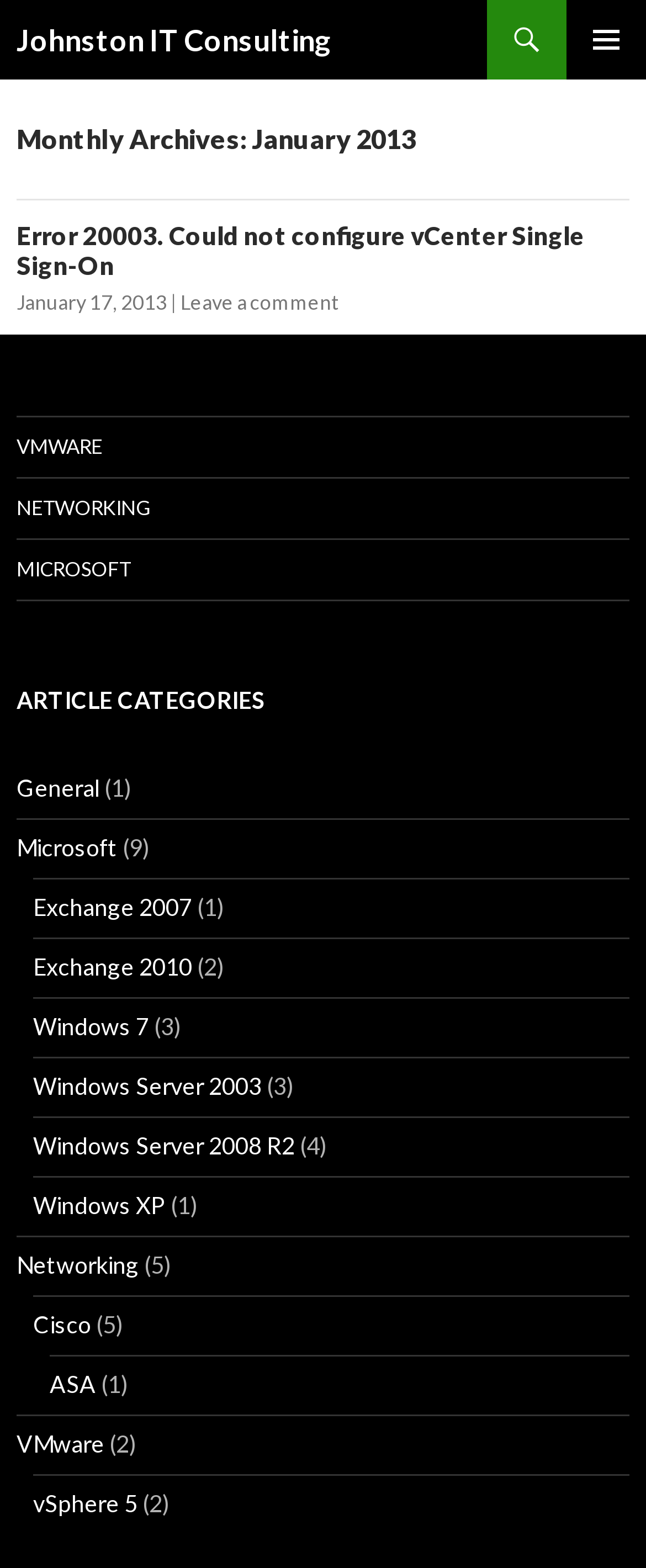What is the date of the article?
Answer the question in as much detail as possible.

The date of the article can be determined by looking at the link 'January 17, 2013' which is a subheading under the main heading 'Monthly Archives: January 2013'.